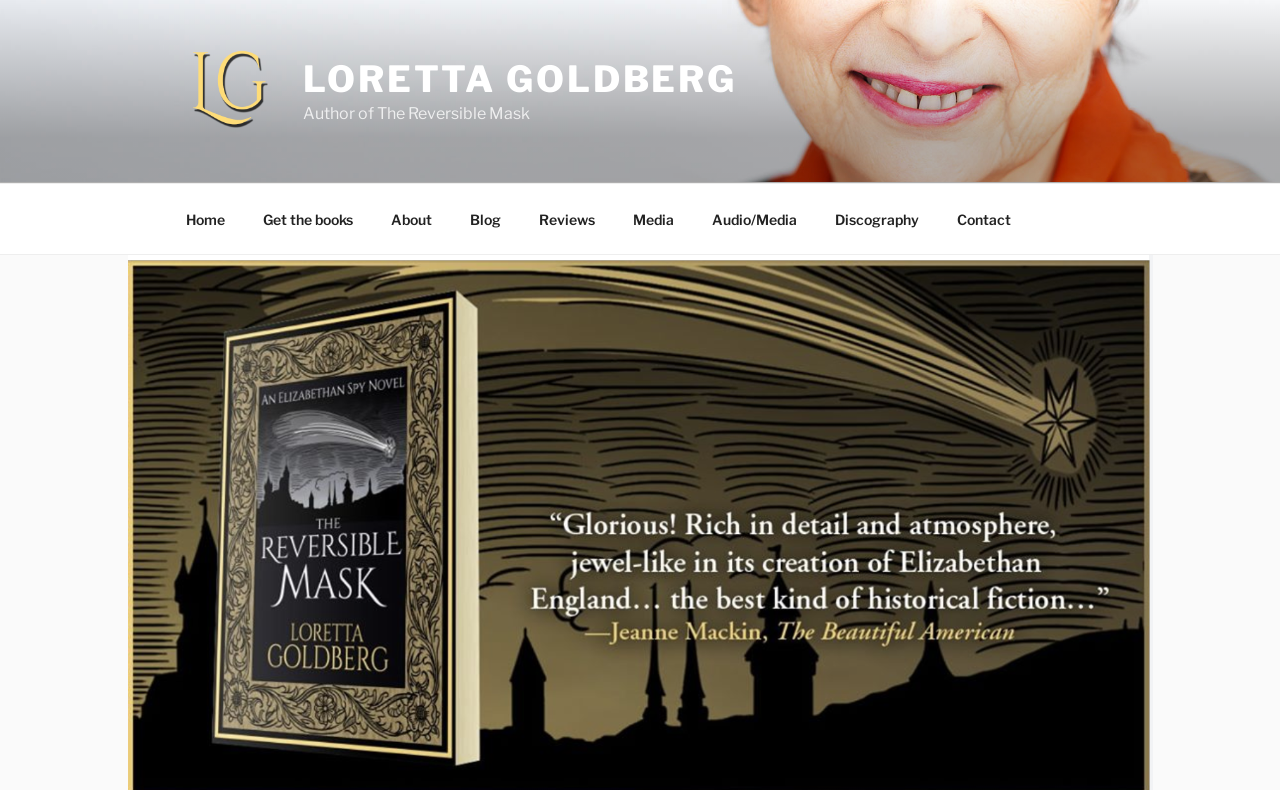Bounding box coordinates are given in the format (top-left x, top-left y, bottom-right x, bottom-right y). All values should be floating point numbers between 0 and 1. Provide the bounding box coordinate for the UI element described as: Get the books

[0.191, 0.246, 0.289, 0.308]